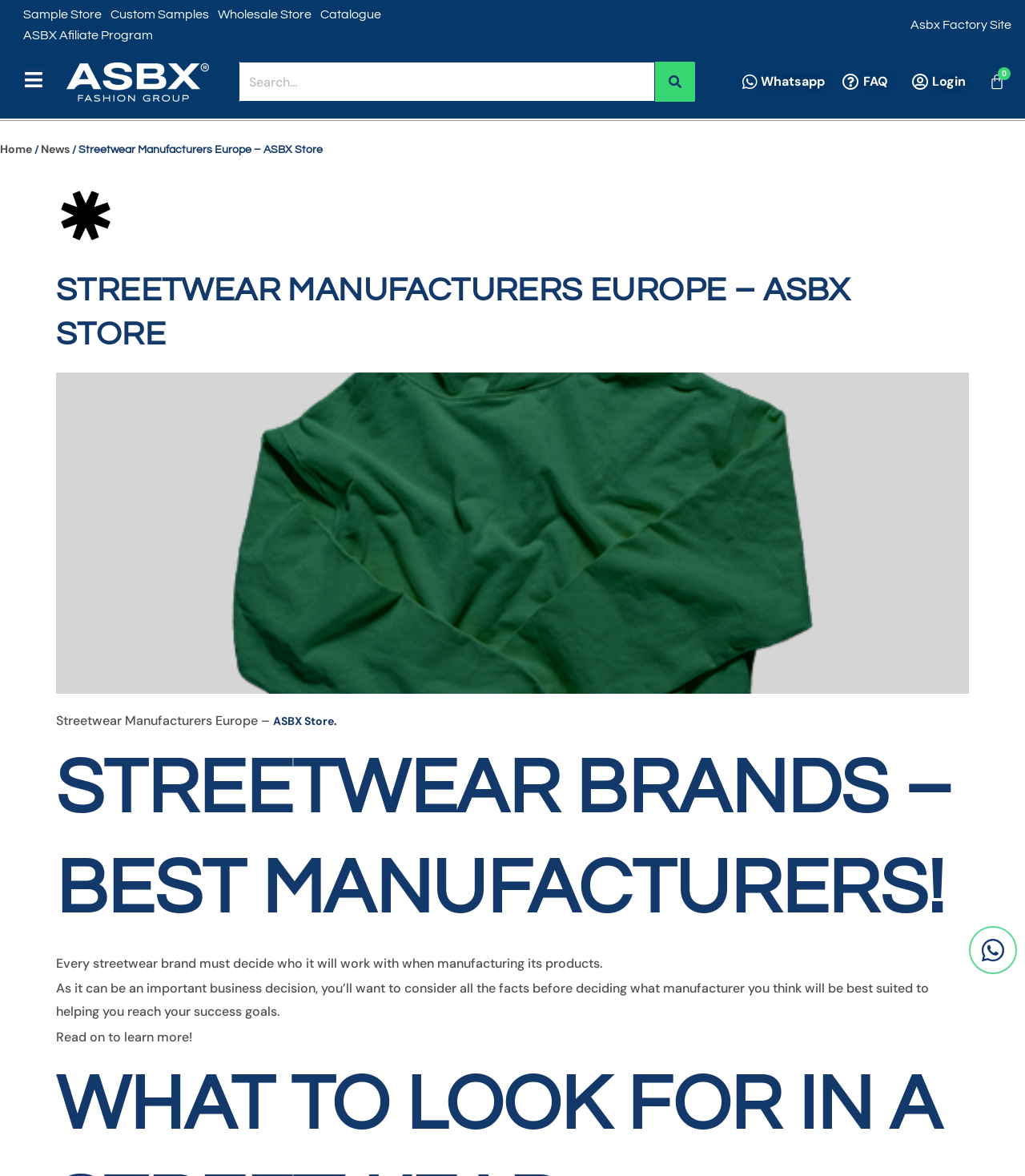Specify the bounding box coordinates of the element's area that should be clicked to execute the given instruction: "Learn about the ASBX affiliate program". The coordinates should be four float numbers between 0 and 1, i.e., [left, top, right, bottom].

[0.023, 0.022, 0.149, 0.039]